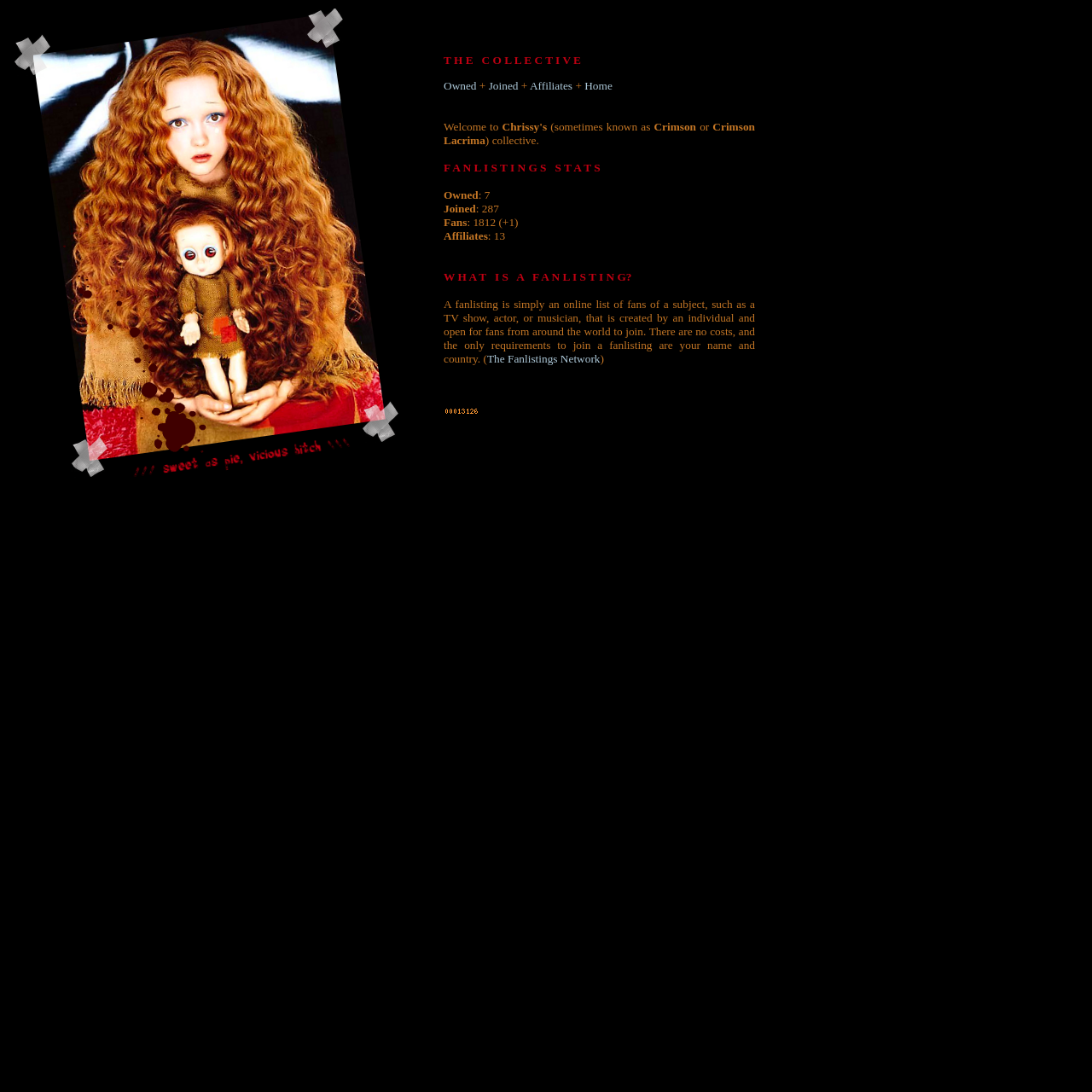Based on the element description The Fanlistings Network, identify the bounding box coordinates for the UI element. The coordinates should be in the format (top-left x, top-left y, bottom-right x, bottom-right y) and within the 0 to 1 range.

[0.446, 0.322, 0.55, 0.334]